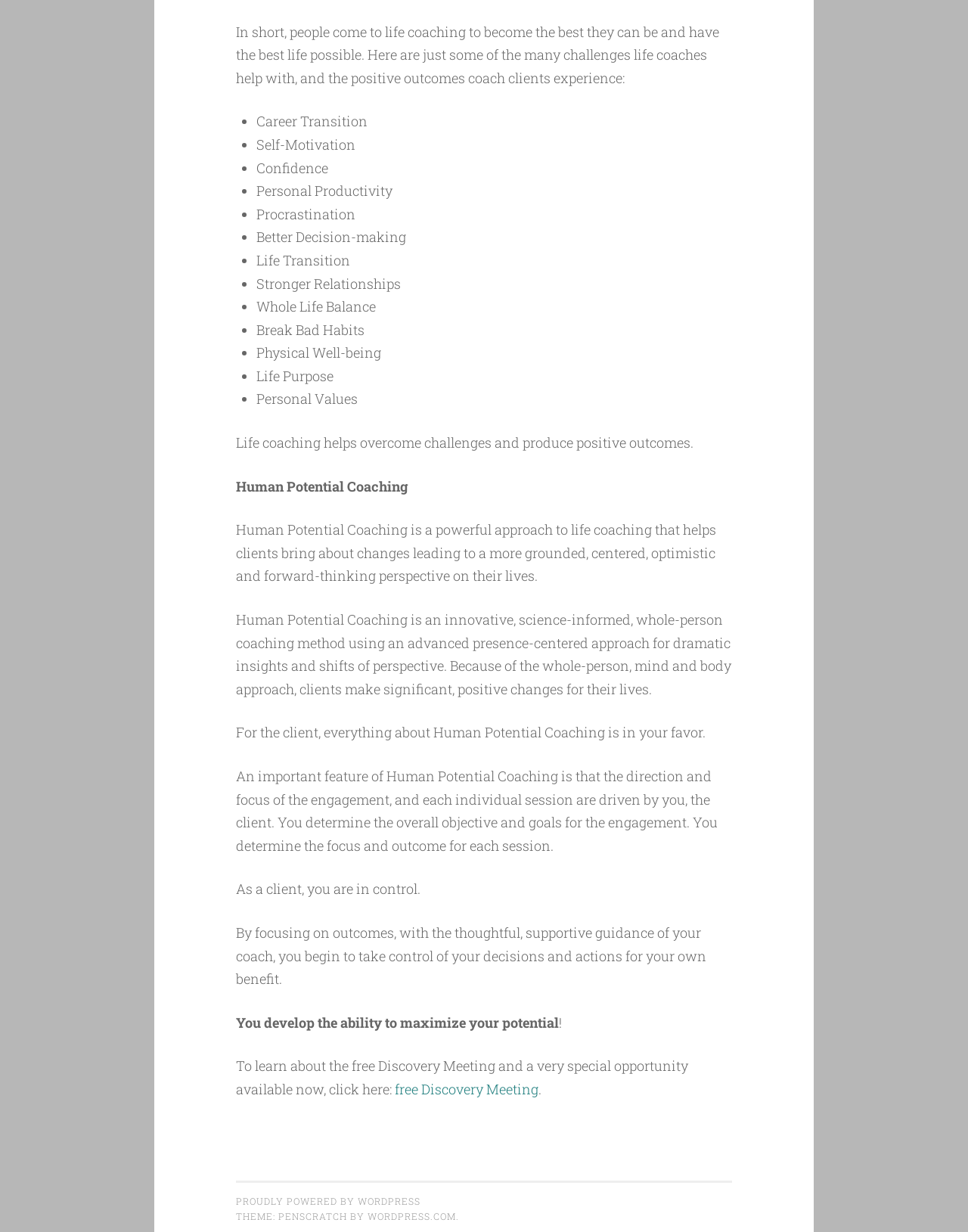What are some challenges that life coaches help with?
From the image, respond using a single word or phrase.

Career Transition, Self-Motivation, etc.